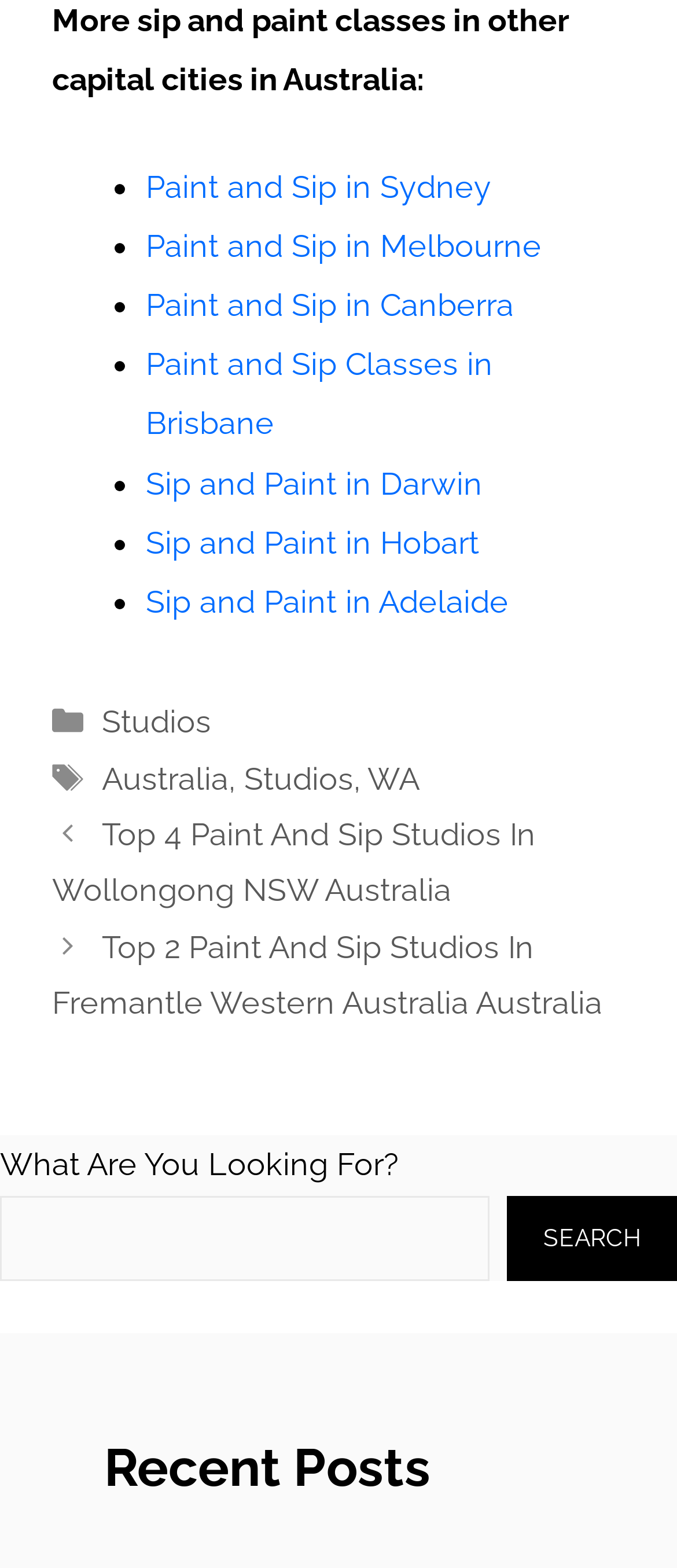Locate the UI element described as follows: "Studios". Return the bounding box coordinates as four float numbers between 0 and 1 in the order [left, top, right, bottom].

[0.361, 0.484, 0.523, 0.508]